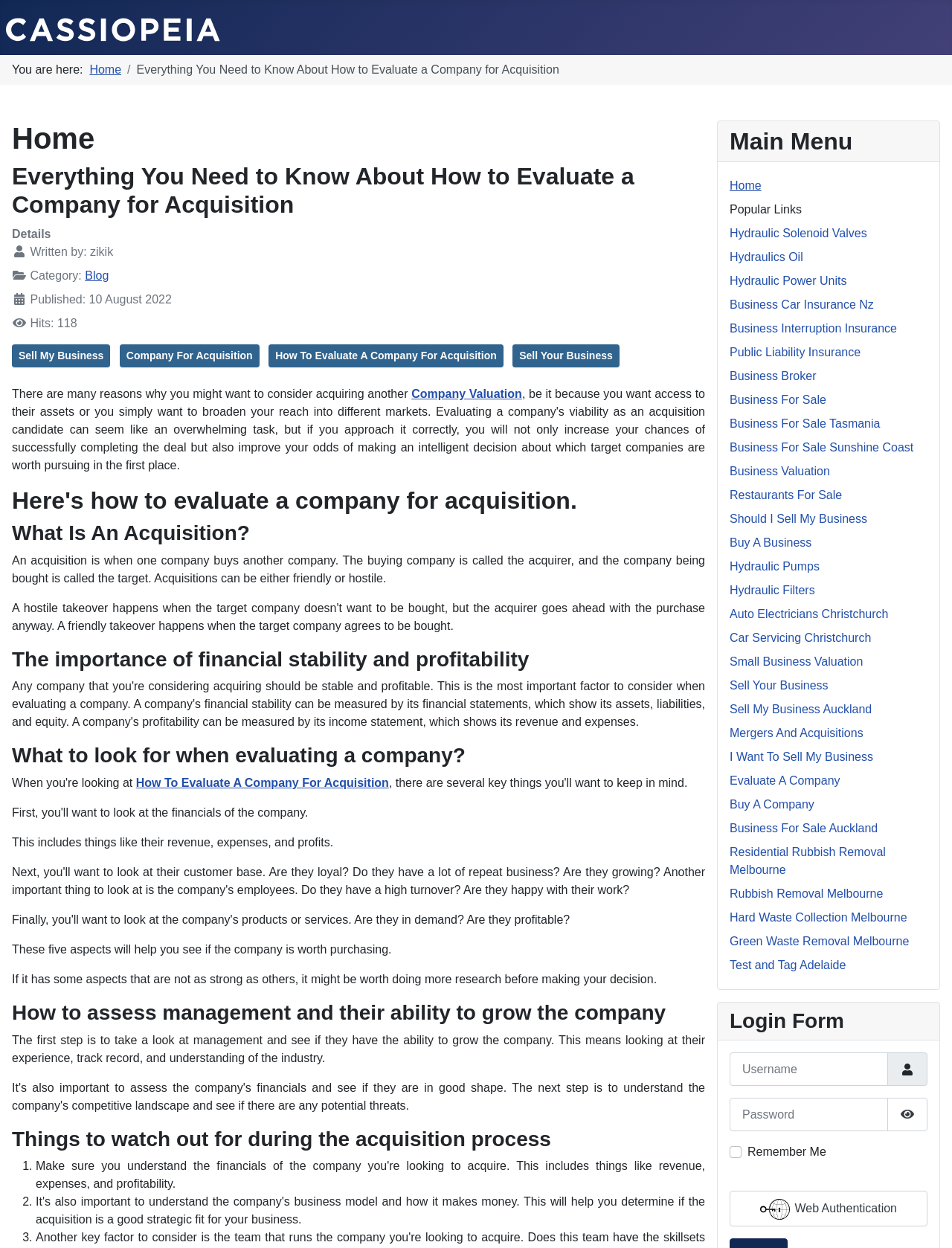Identify the bounding box coordinates for the UI element described as follows: Company Valuation. Use the format (top-left x, top-left y, bottom-right x, bottom-right y) and ensure all values are floating point numbers between 0 and 1.

[0.432, 0.31, 0.548, 0.32]